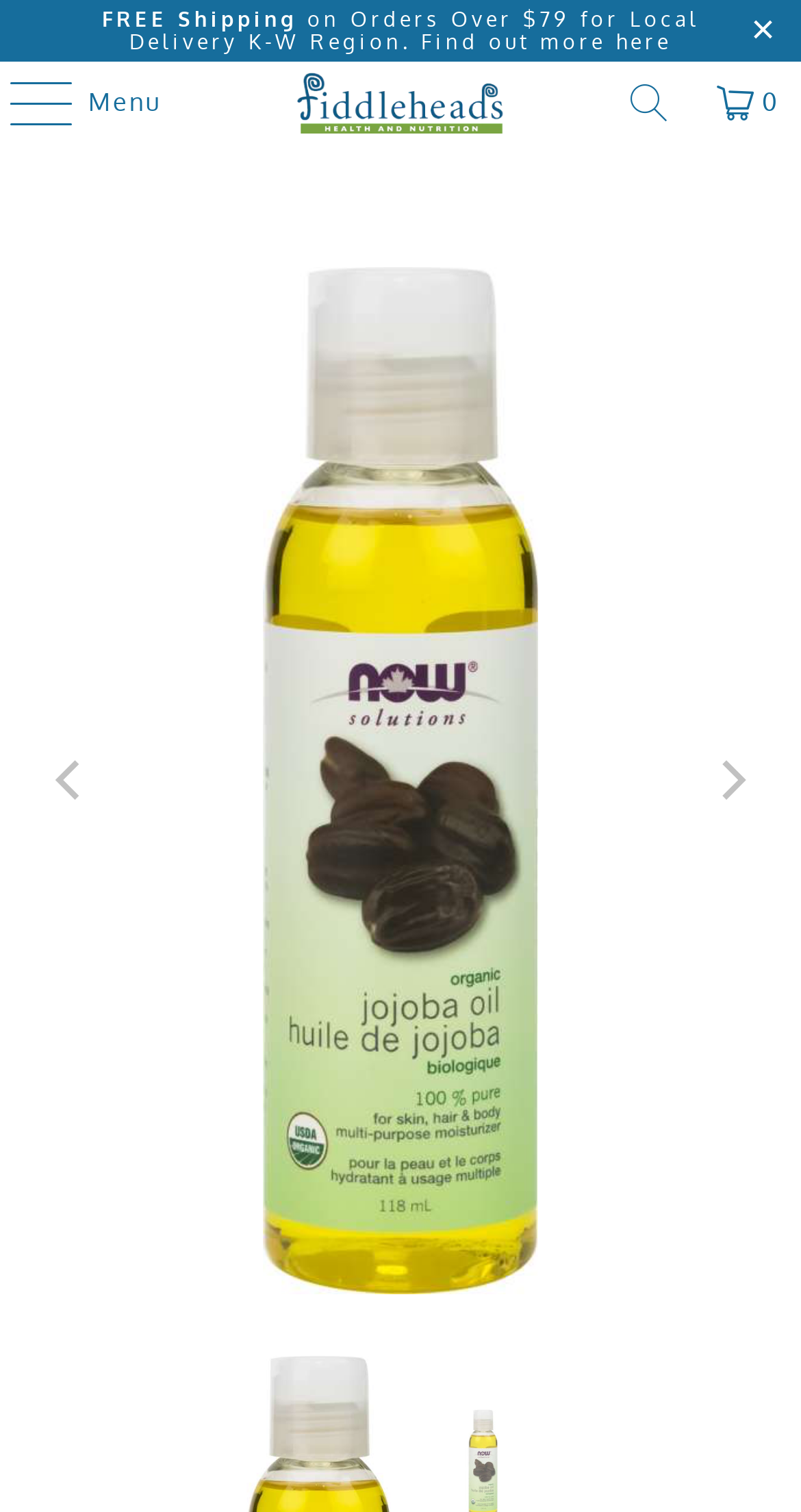What is the name of the store?
Based on the image, give a concise answer in the form of a single word or short phrase.

Fiddleheads Health and Nutrition